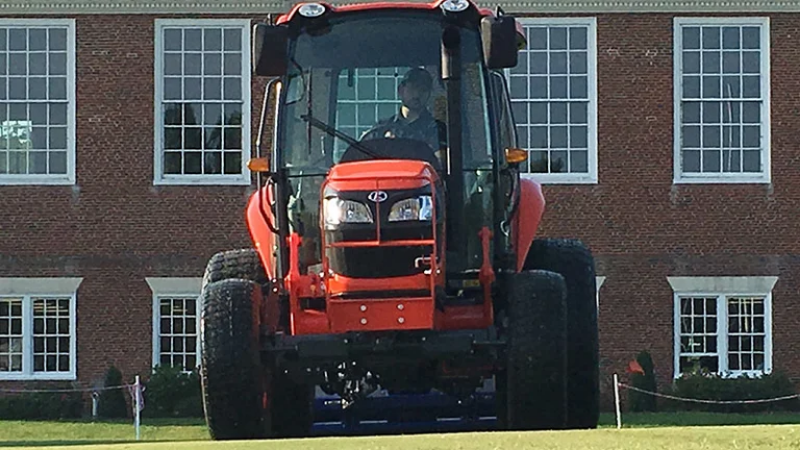What is the worker focused on?
Please use the visual content to give a single word or phrase answer.

Their task